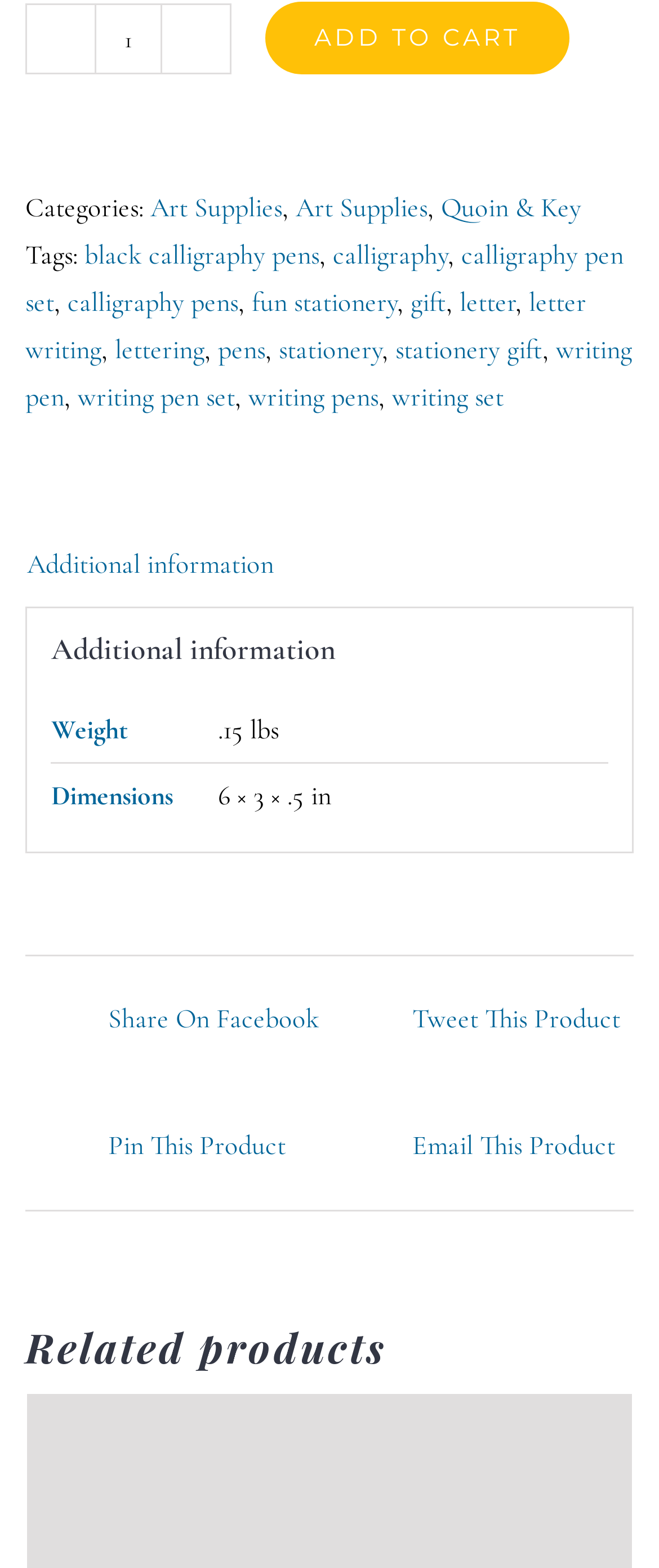Find the bounding box coordinates of the area that needs to be clicked in order to achieve the following instruction: "Share on Facebook". The coordinates should be specified as four float numbers between 0 and 1, i.e., [left, top, right, bottom].

[0.038, 0.631, 0.5, 0.669]